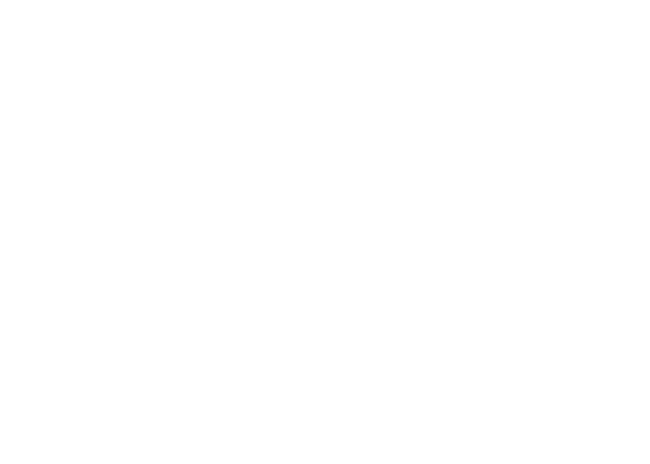Answer this question in one word or a short phrase: Where is the manufacturer of the Polyester Hot Melt PES Adhesive Powder located?

Shenzhen, China